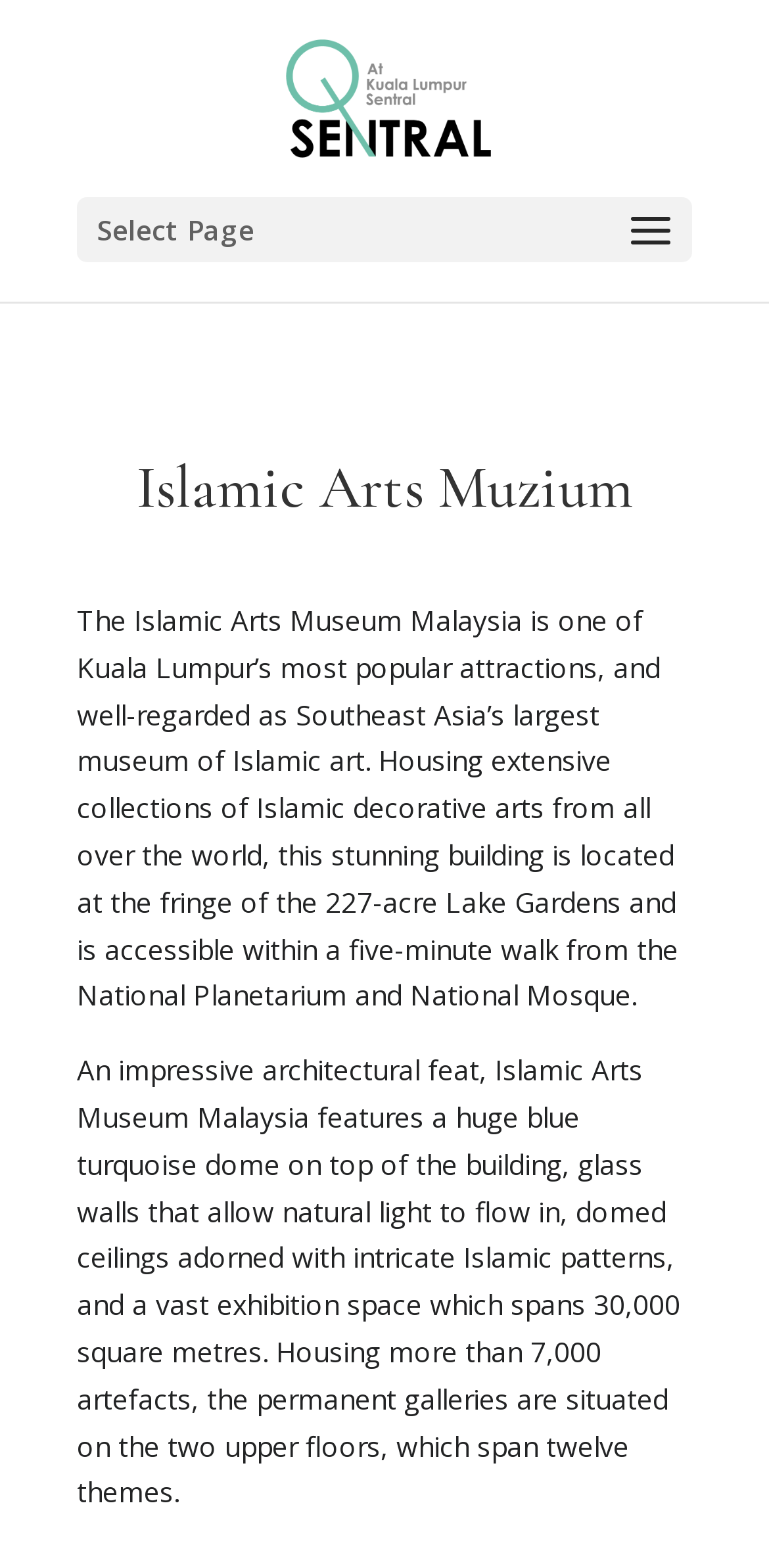Please extract the title of the webpage.

Islamic Arts Muzium